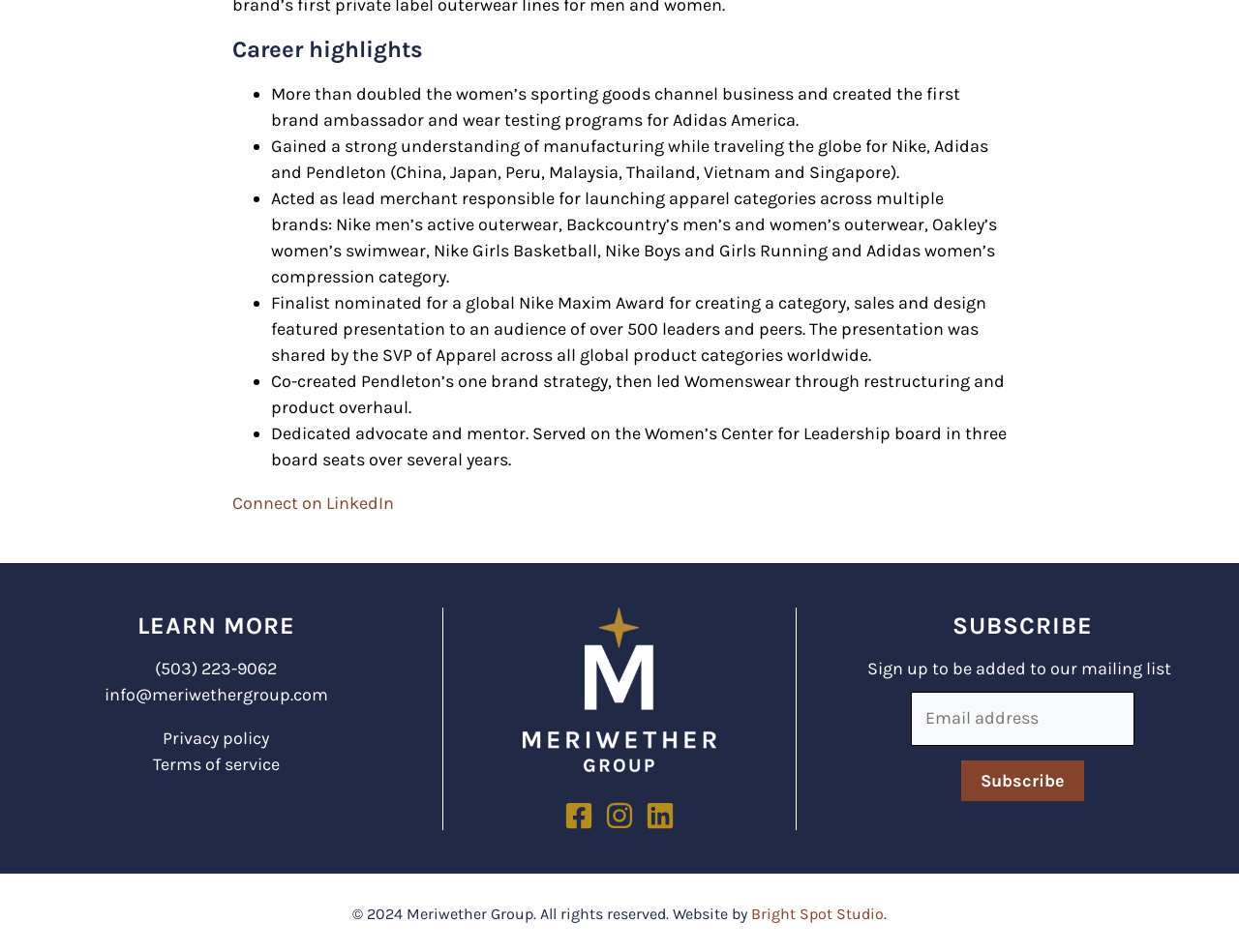Respond with a single word or phrase to the following question:
Who designed the website?

Bright Spot Studio